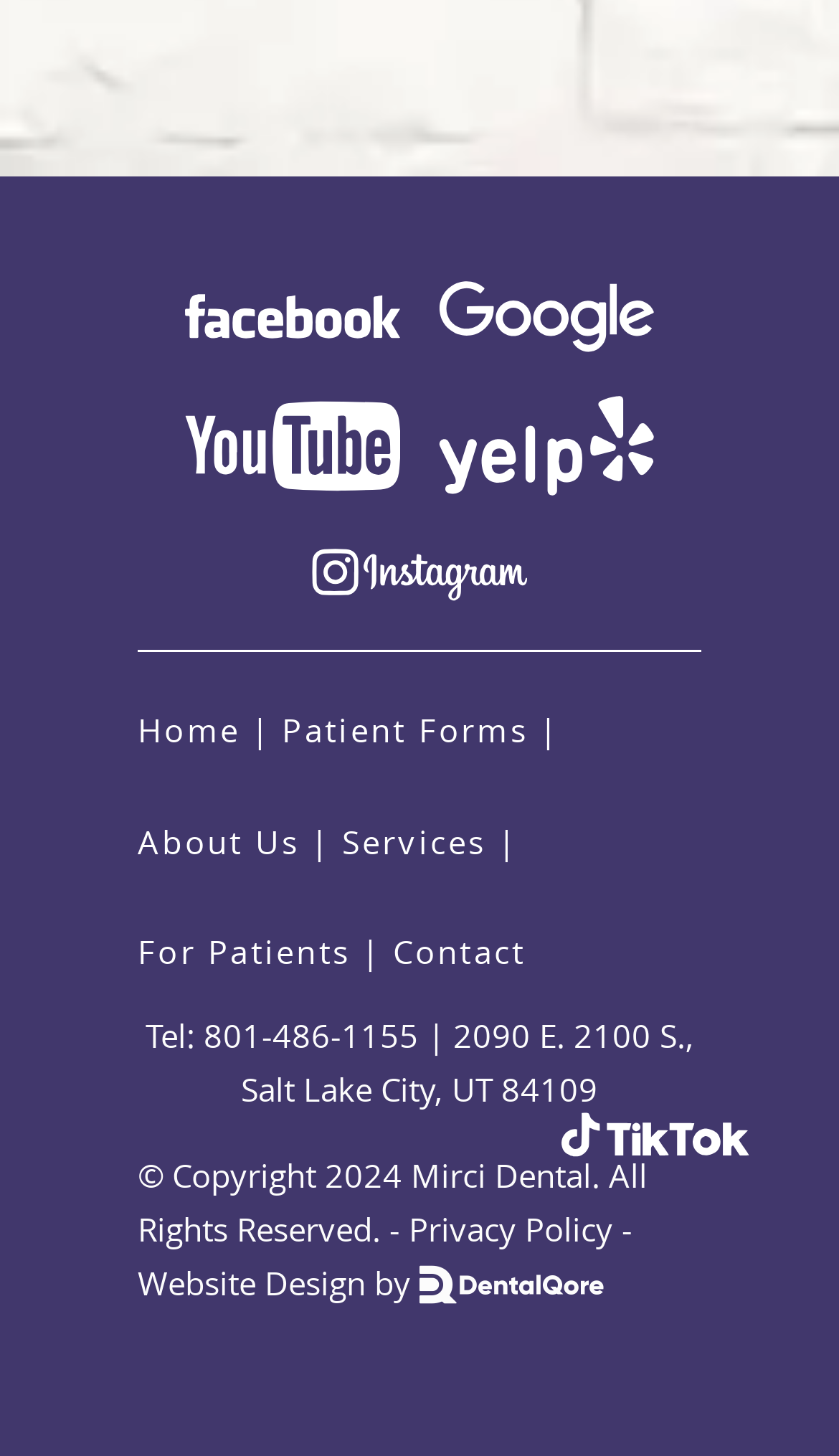Please provide a comprehensive answer to the question below using the information from the image: What is the address of Mirci Dental?

I found the address by looking at the text '2090 E. 2100 S., Salt Lake City, UT 84109' which is located below the navigation menu.